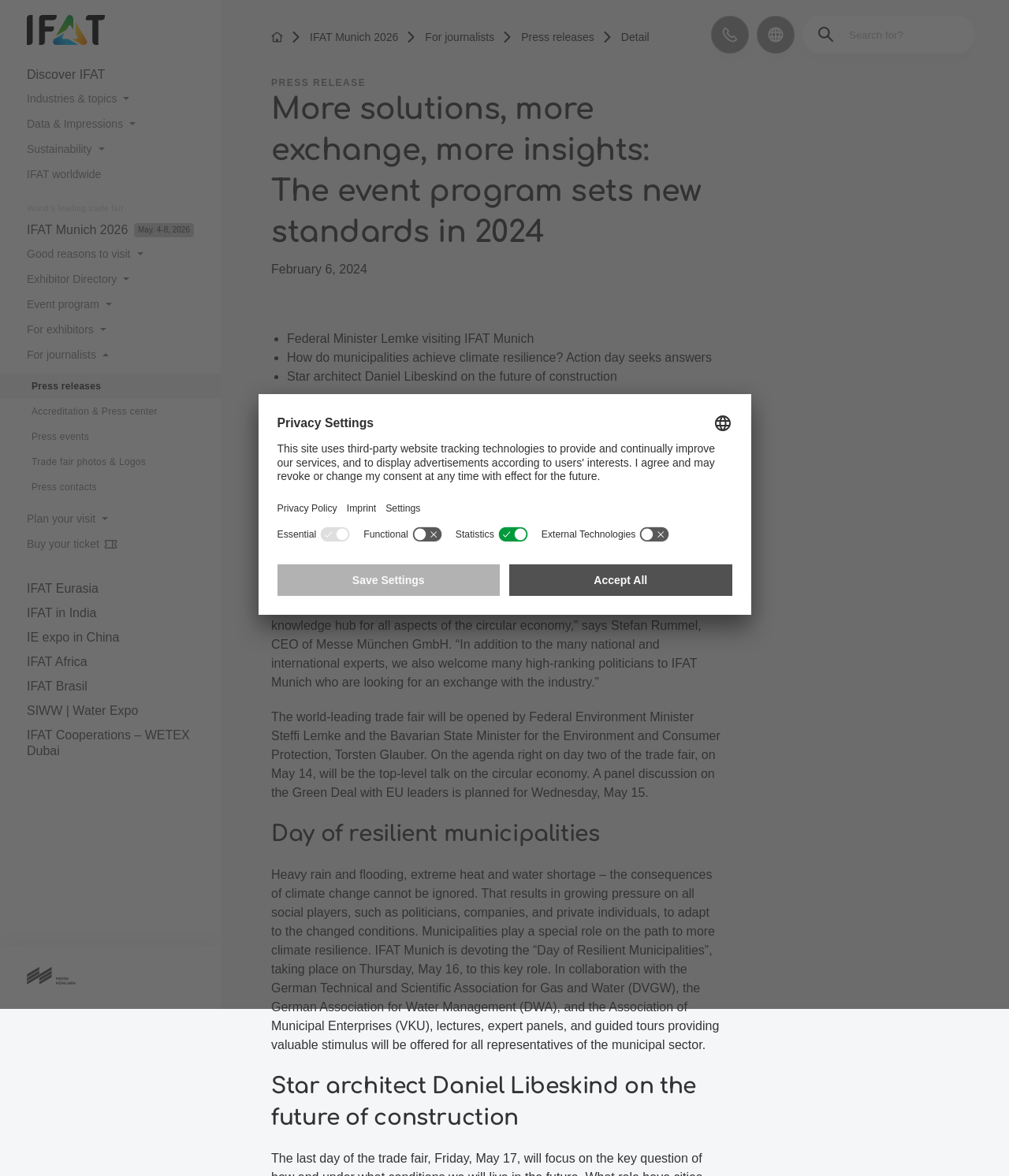Please give a short response to the question using one word or a phrase:
What is the event program about?

Setting new standards in 2024